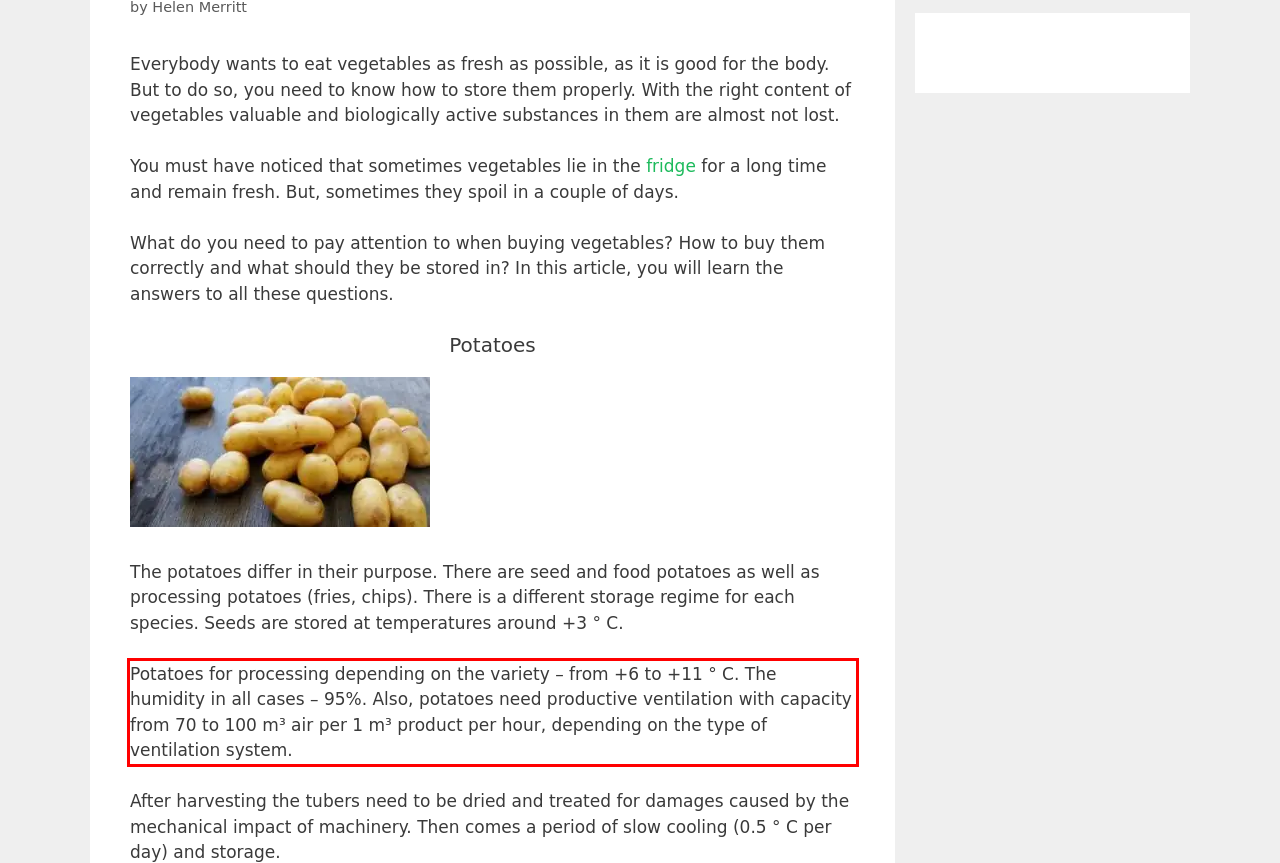Given the screenshot of the webpage, identify the red bounding box, and recognize the text content inside that red bounding box.

Potatoes for processing depending on the variety – from +6 to +11 ° C. The humidity in all cases – 95%. Also, potatoes need productive ventilation with capacity from 70 to 100 m³ air per 1 m³ product per hour, depending on the type of ventilation system.